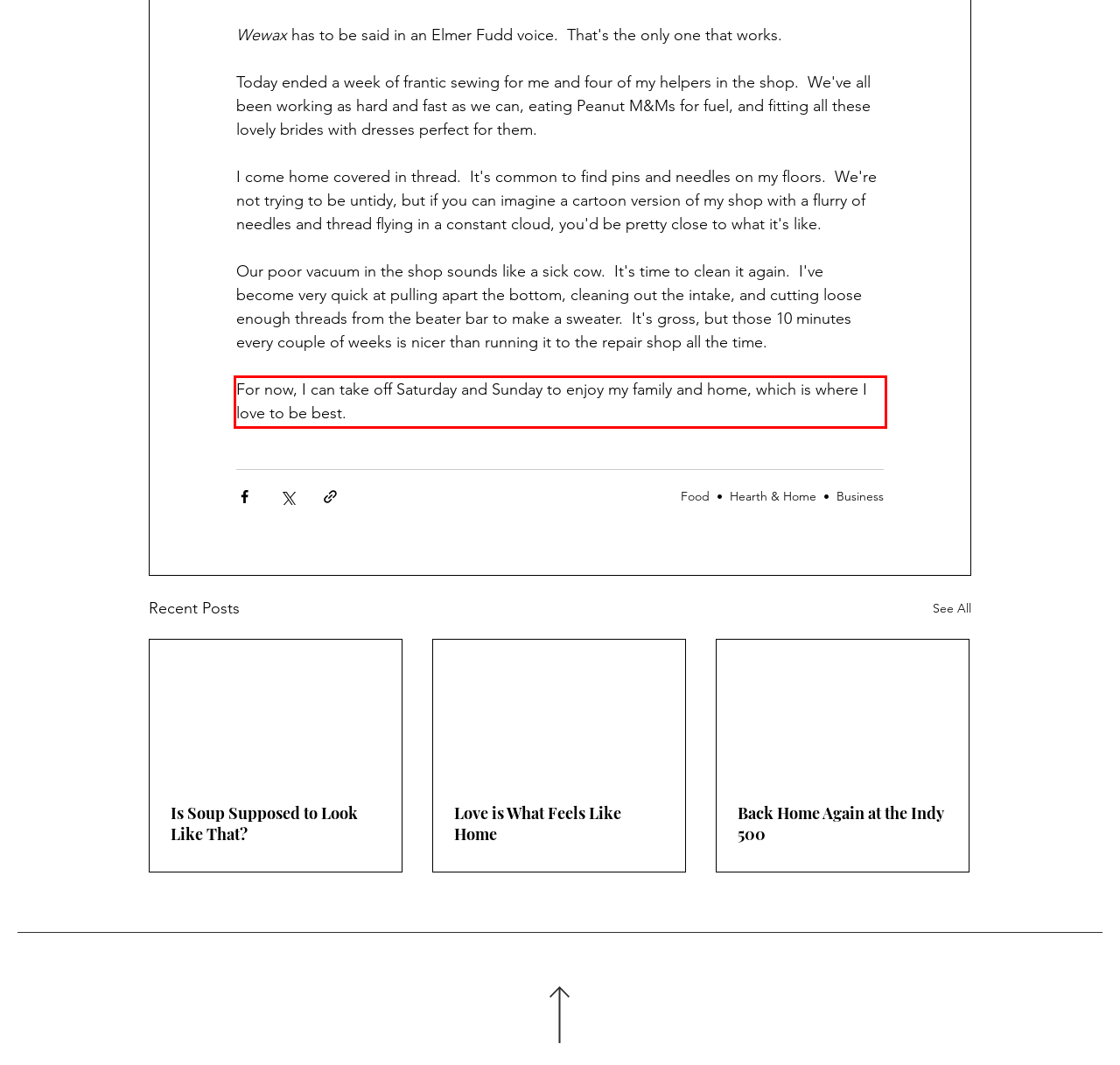Within the screenshot of the webpage, locate the red bounding box and use OCR to identify and provide the text content inside it.

For now, I can take off Saturday and Sunday to enjoy my family and home, which is where I love to be best.